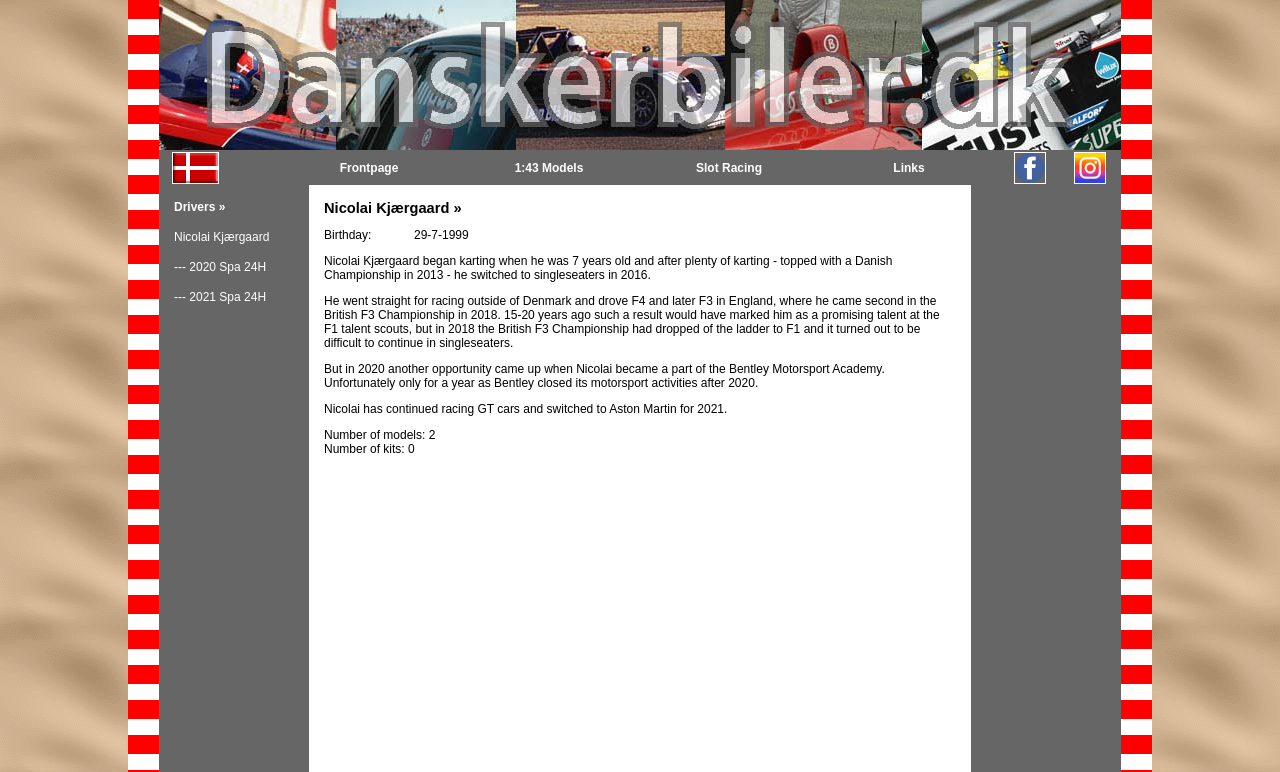Please give a succinct answer to the question in one word or phrase:
What is the name of the person on this webpage?

Nicolai Kjærgaard